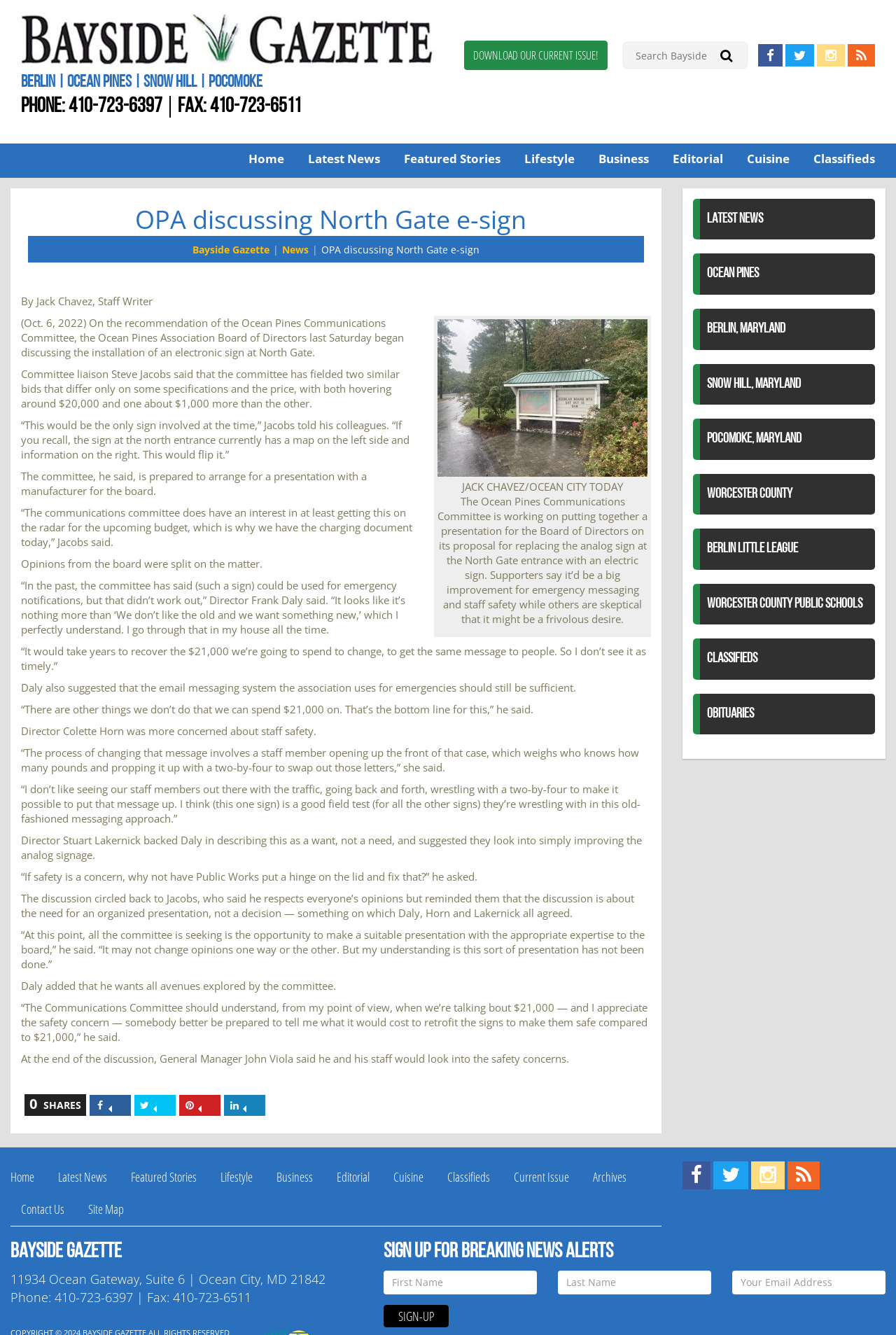Find the bounding box of the UI element described as follows: "Berlin Little League".

[0.773, 0.396, 0.977, 0.427]